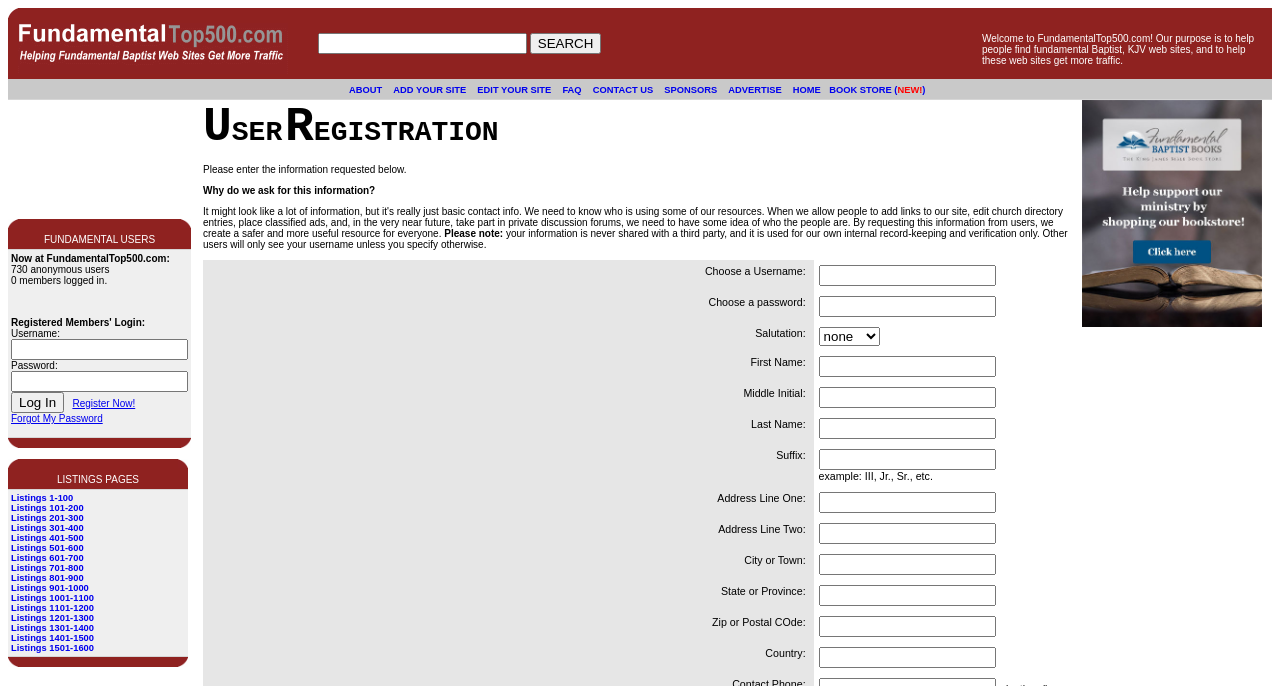Determine the bounding box coordinates of the target area to click to execute the following instruction: "Log in to the website."

[0.009, 0.571, 0.05, 0.602]